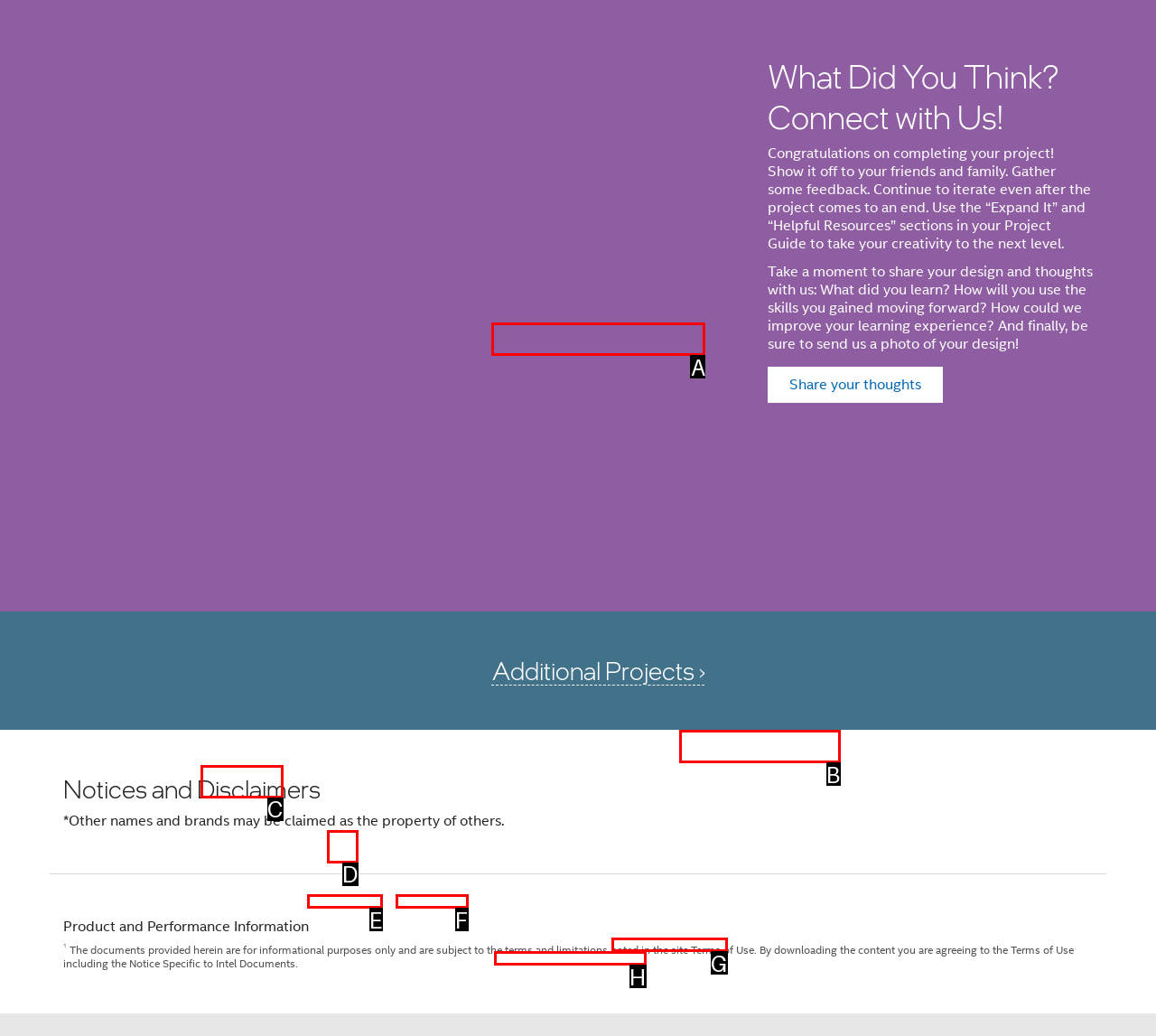Determine the HTML element that aligns with the description: Public Policy
Answer by stating the letter of the appropriate option from the available choices.

C